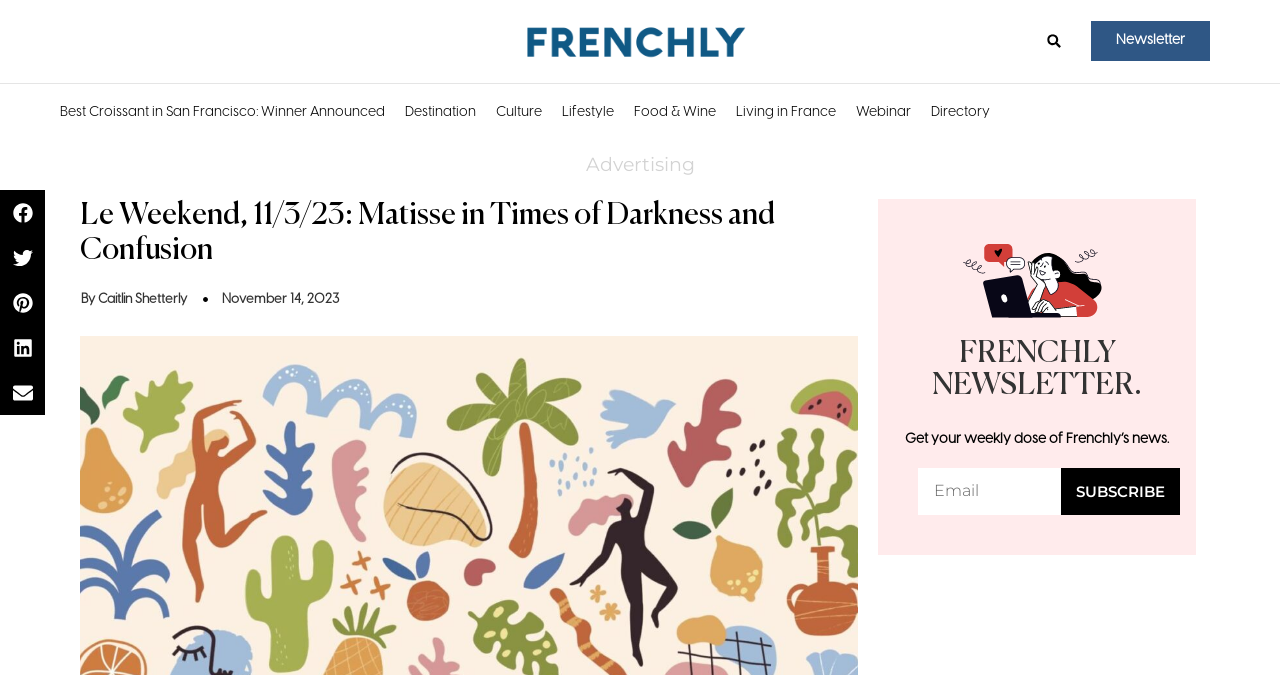Please analyze the image and provide a thorough answer to the question:
What is the author of the article?

I found the author's name by looking at the link element with the text 'By Caitlin Shetterly' which is located below the main heading of the webpage.